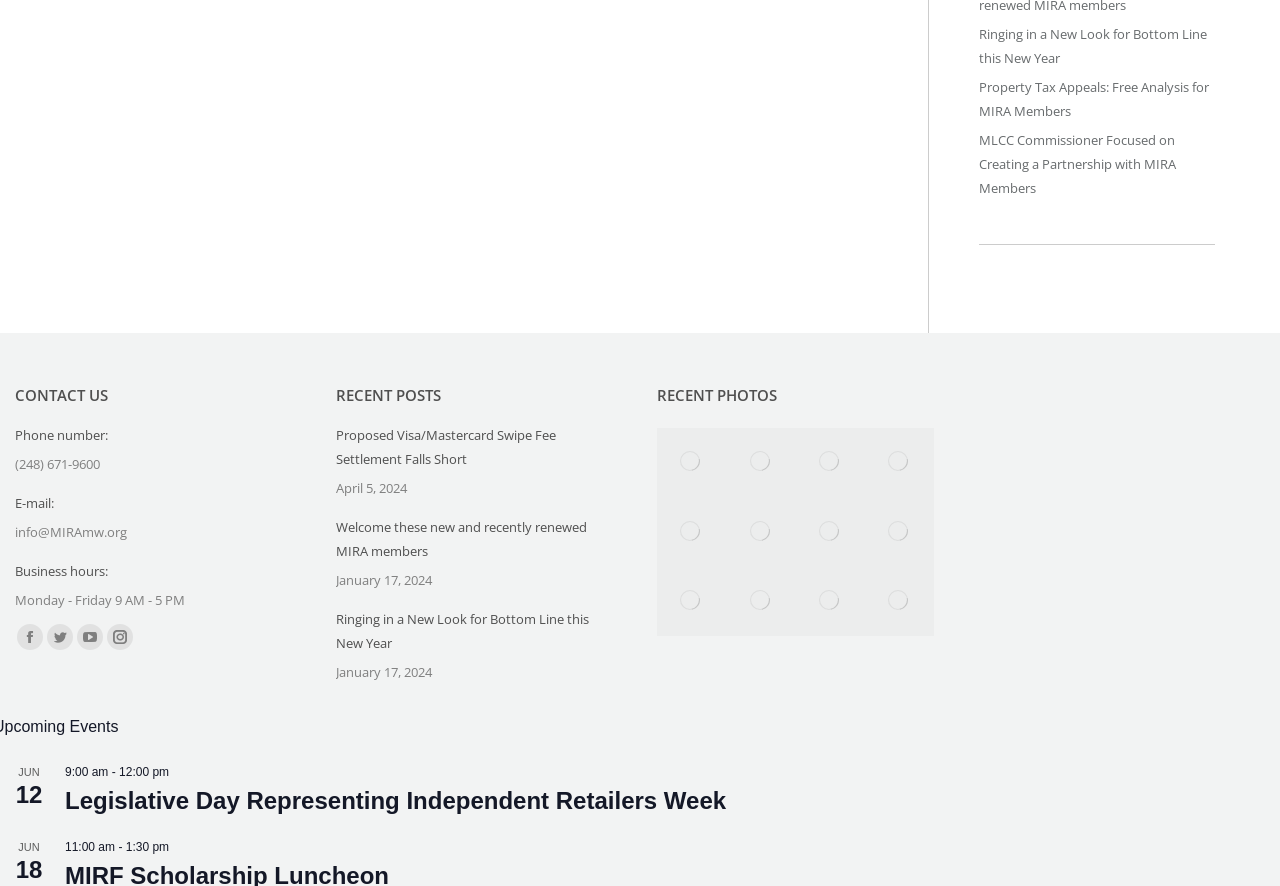Please mark the clickable region by giving the bounding box coordinates needed to complete this instruction: "Call the phone number".

[0.012, 0.514, 0.078, 0.534]